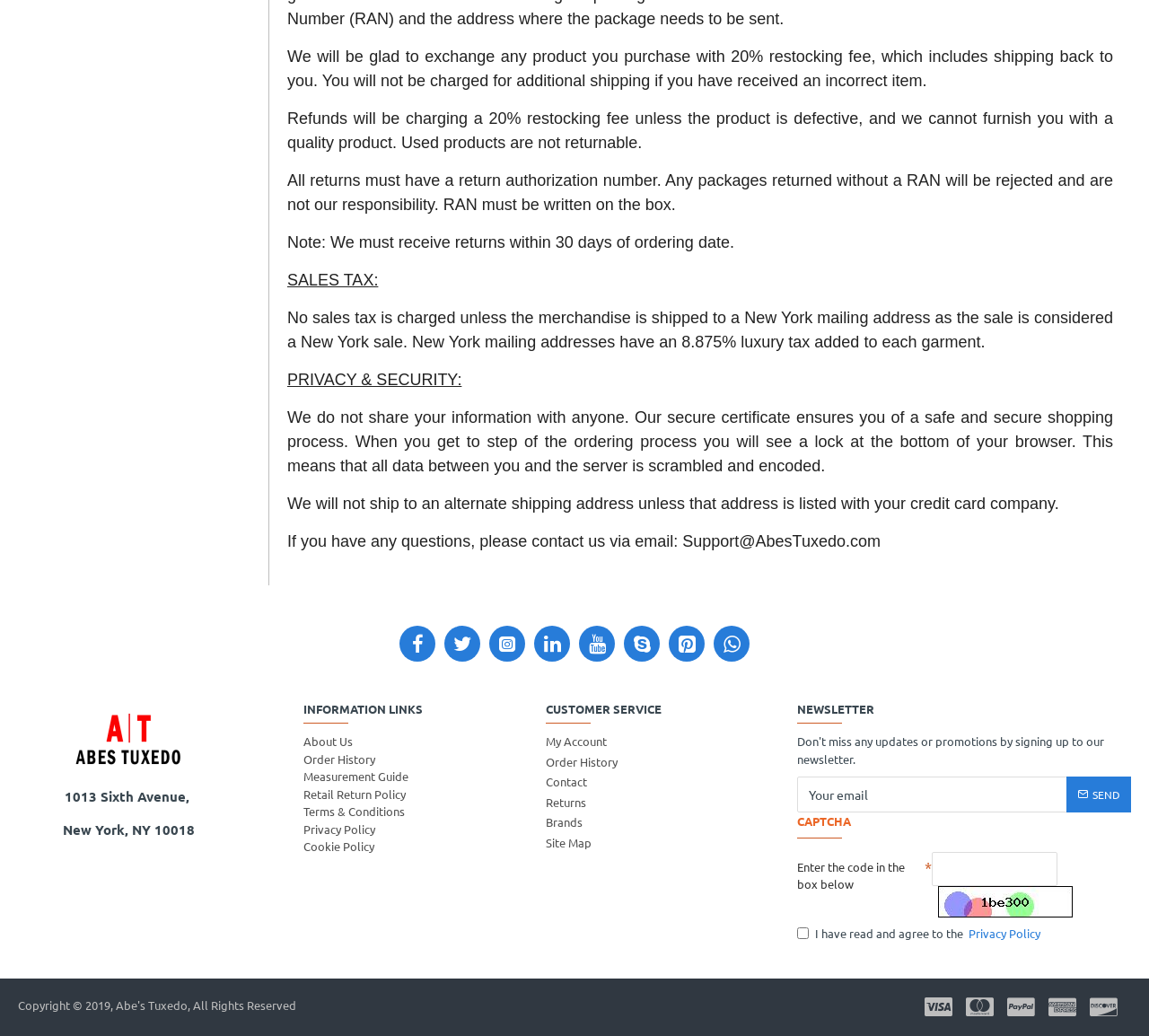What is the purpose of the lock at the bottom of the browser?
Please interpret the details in the image and answer the question thoroughly.

The lock at the bottom of the browser indicates that all data between the customer and the server is scrambled and encoded, ensuring a safe and secure shopping process.